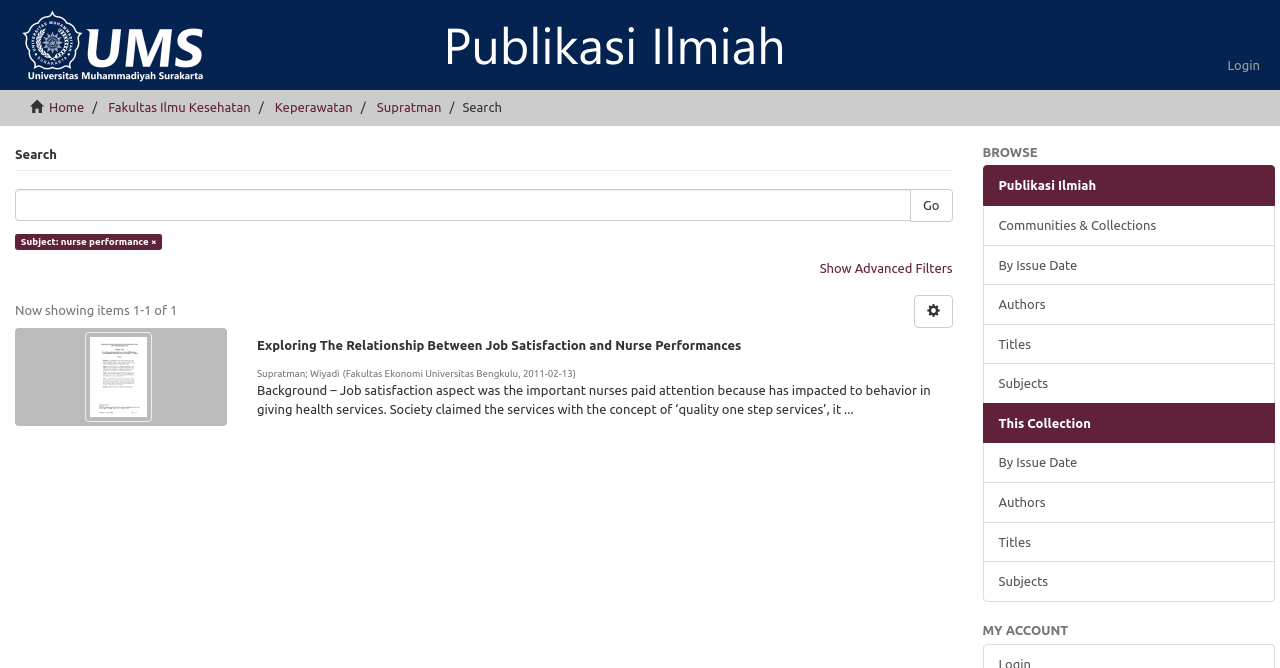What is the title of the first search result?
Provide an in-depth answer to the question, covering all aspects.

The first search result is a link with the title 'Exploring The Relationship Between Job Satisfaction and Nurse Performances', which is a research topic related to the field of nursing.